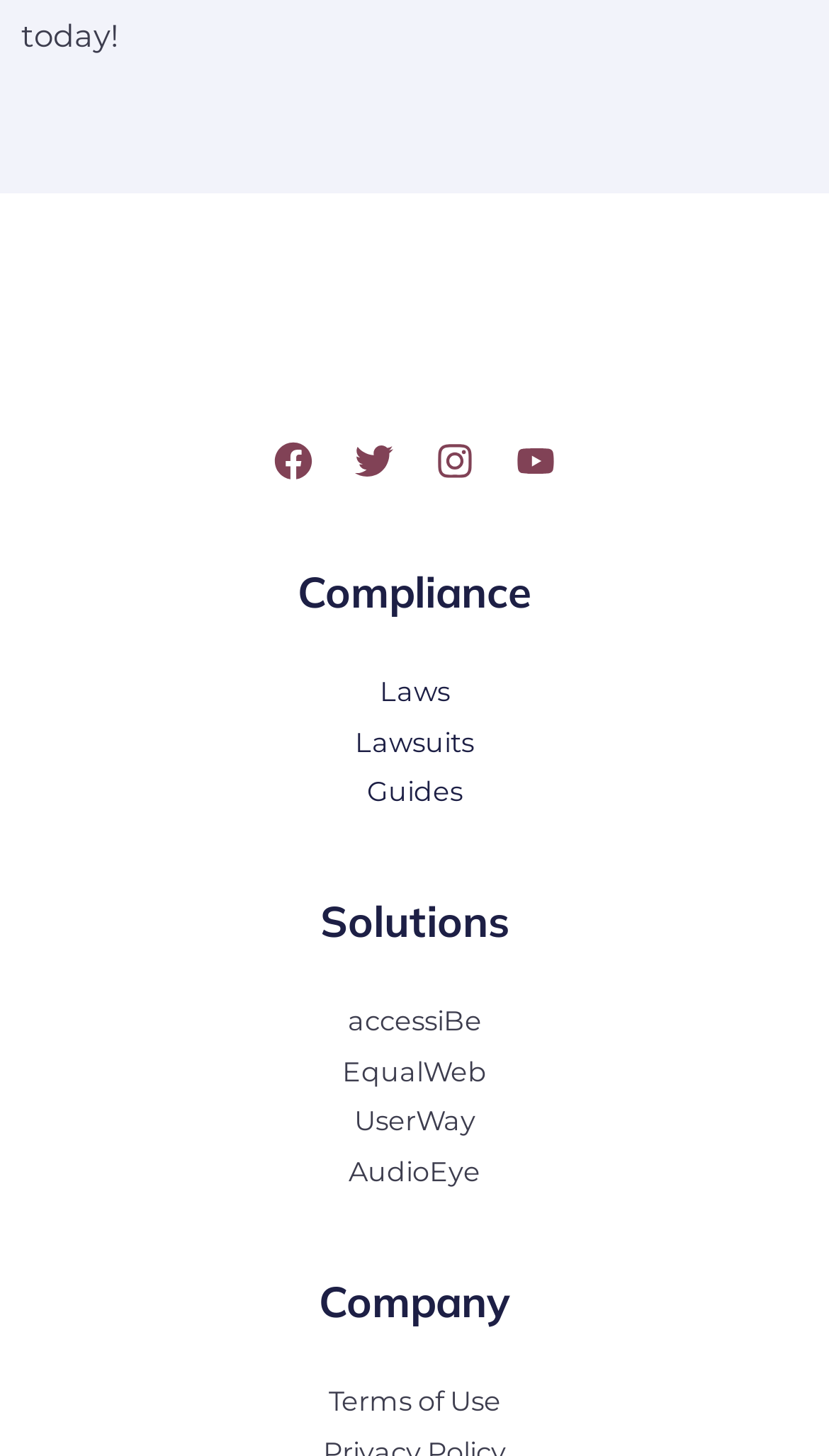Kindly provide the bounding box coordinates of the section you need to click on to fulfill the given instruction: "explore Compliance".

[0.062, 0.385, 0.938, 0.429]